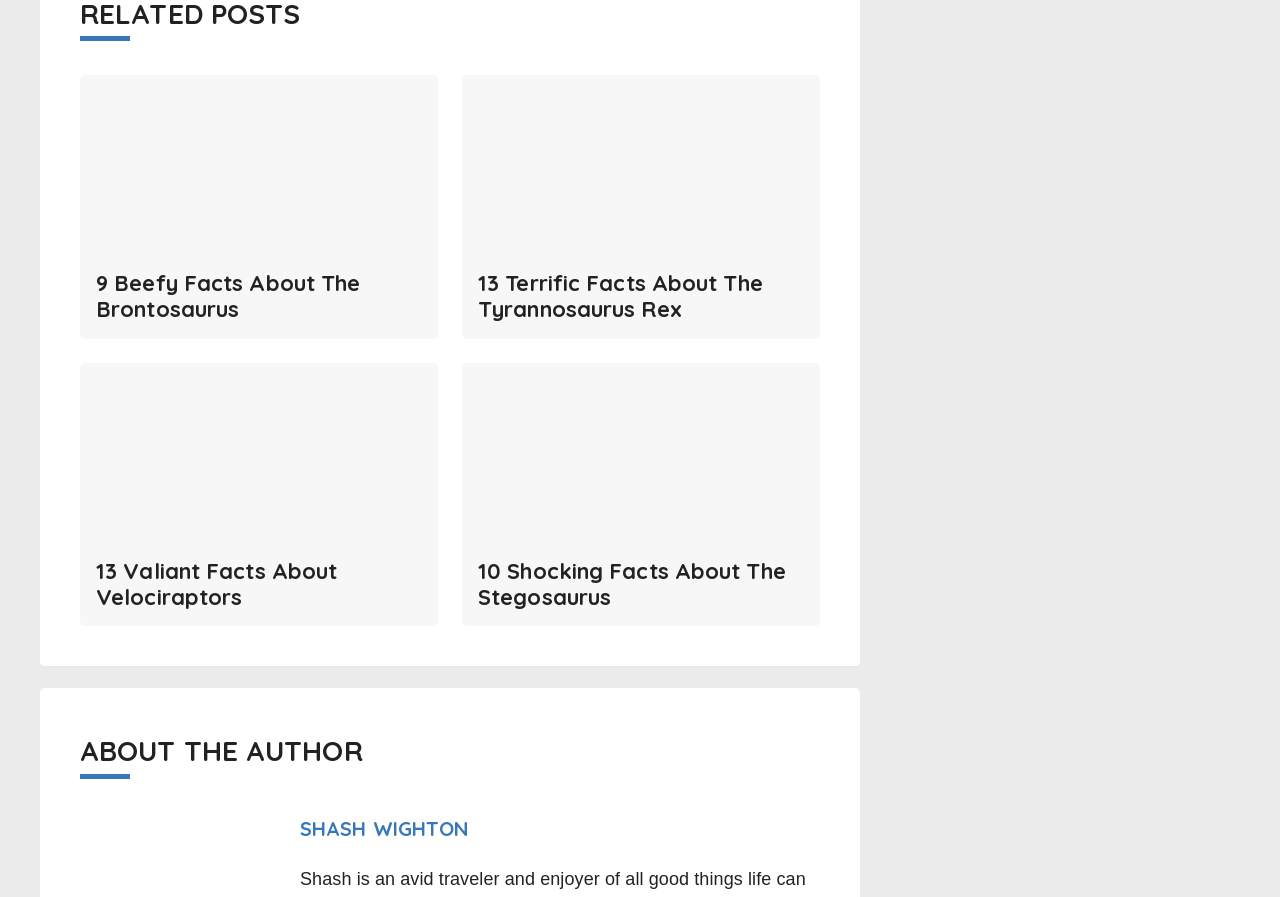Locate the bounding box coordinates of the clickable area needed to fulfill the instruction: "Discover the Stegosaurus".

[0.361, 0.404, 0.641, 0.698]